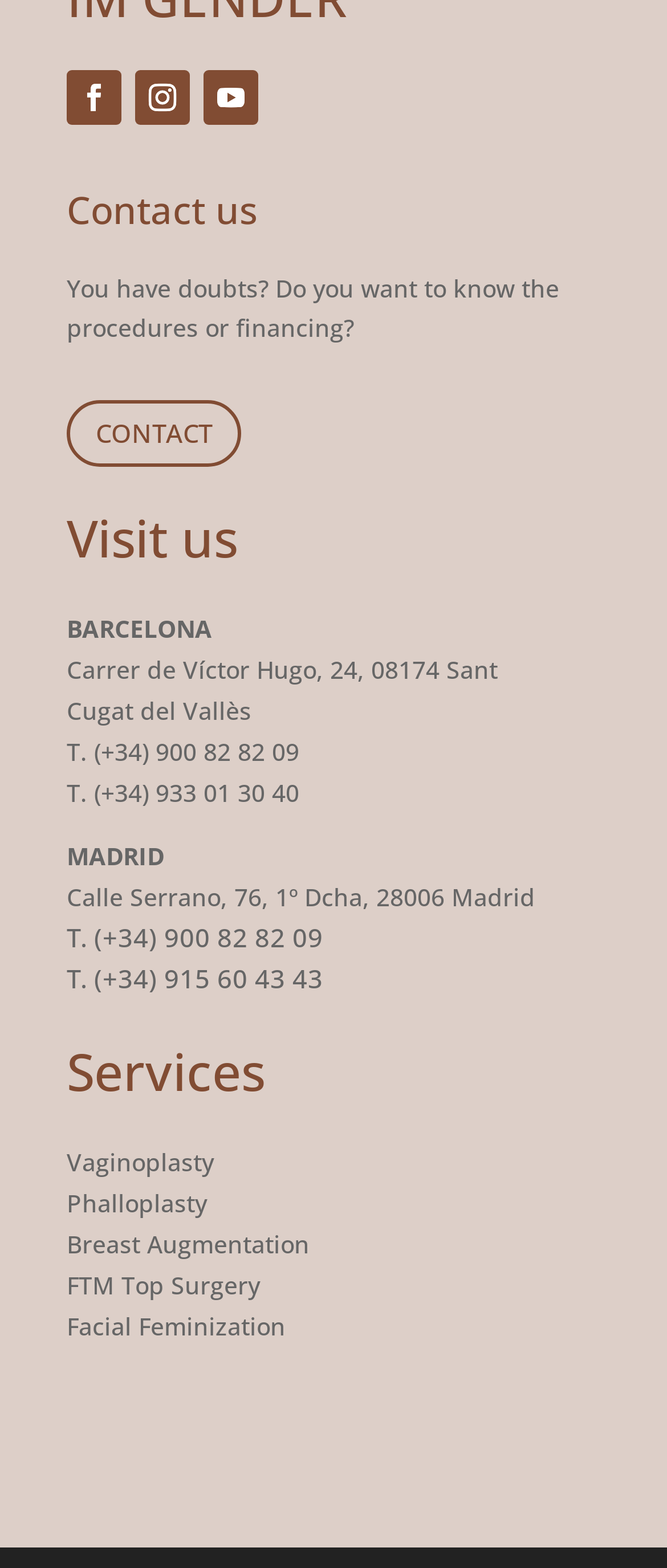Identify the bounding box coordinates of the specific part of the webpage to click to complete this instruction: "Check the address in Madrid".

[0.1, 0.562, 0.803, 0.583]